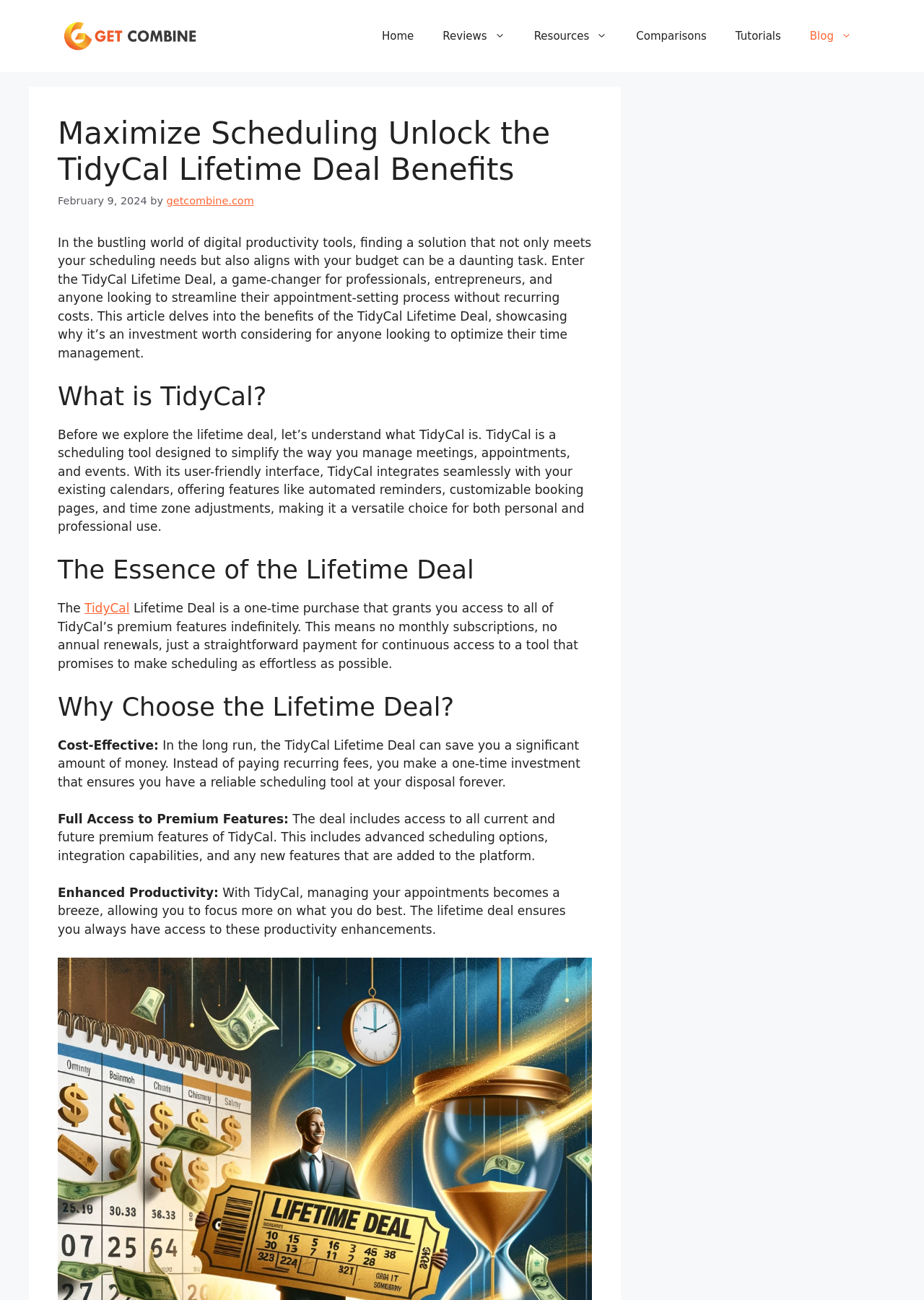Provide a brief response using a word or short phrase to this question:
What is included in the TidyCal Lifetime Deal?

All premium features